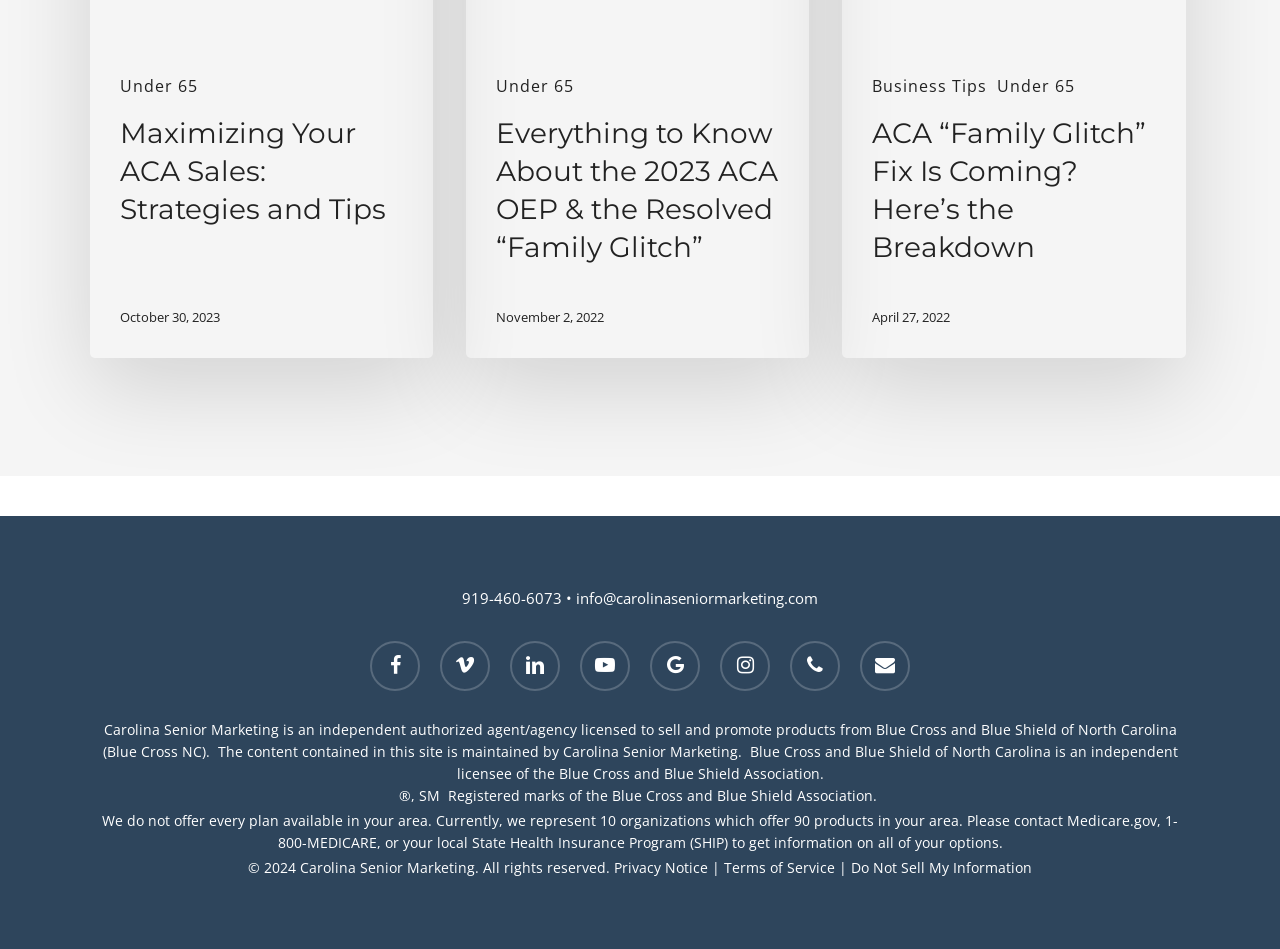Please find the bounding box coordinates of the element's region to be clicked to carry out this instruction: "Read the article 'Medium-Depth Bee Hives'".

None